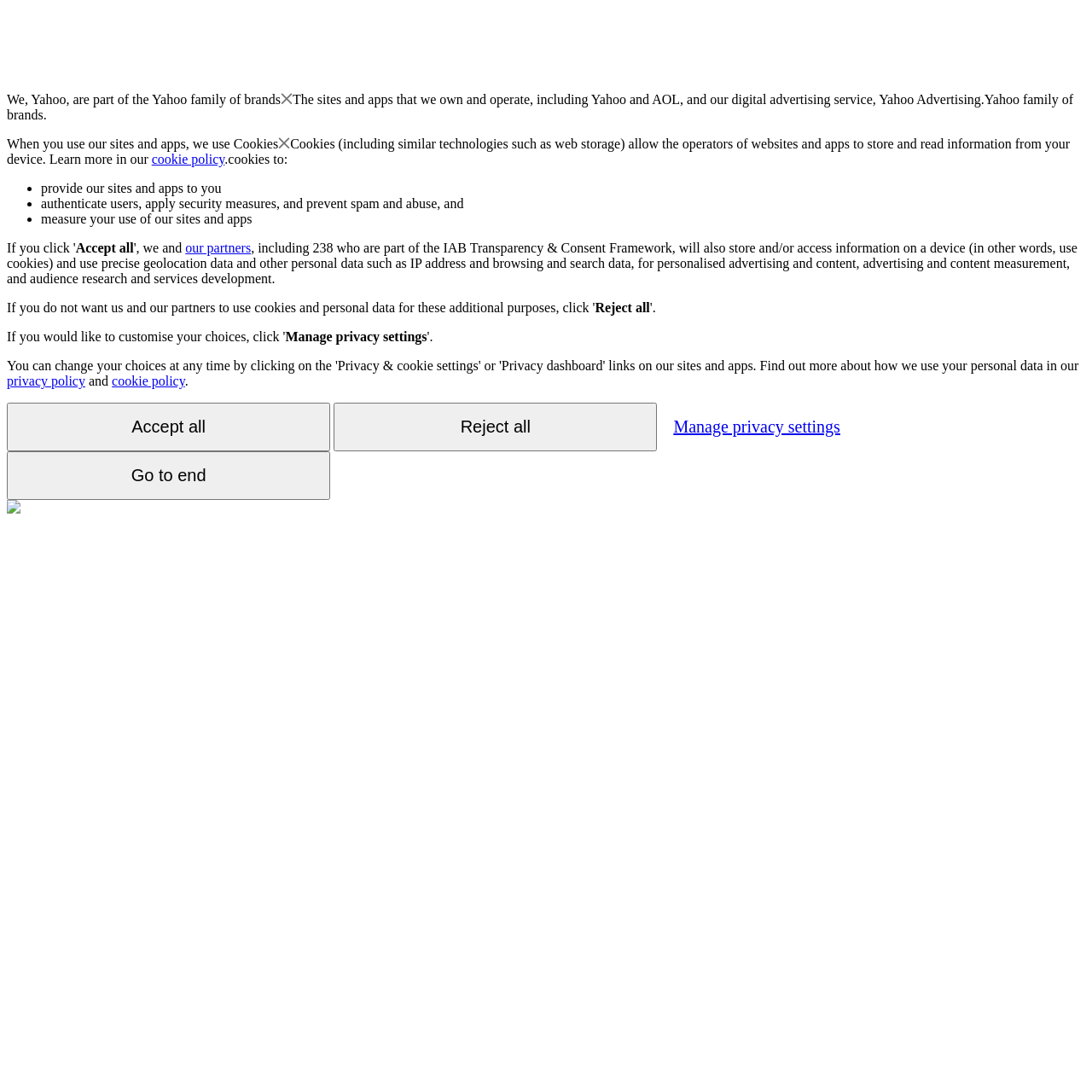Specify the bounding box coordinates of the region I need to click to perform the following instruction: "Click the 'Reject all' button". The coordinates must be four float numbers in the range of 0 to 1, i.e., [left, top, right, bottom].

[0.545, 0.275, 0.595, 0.288]